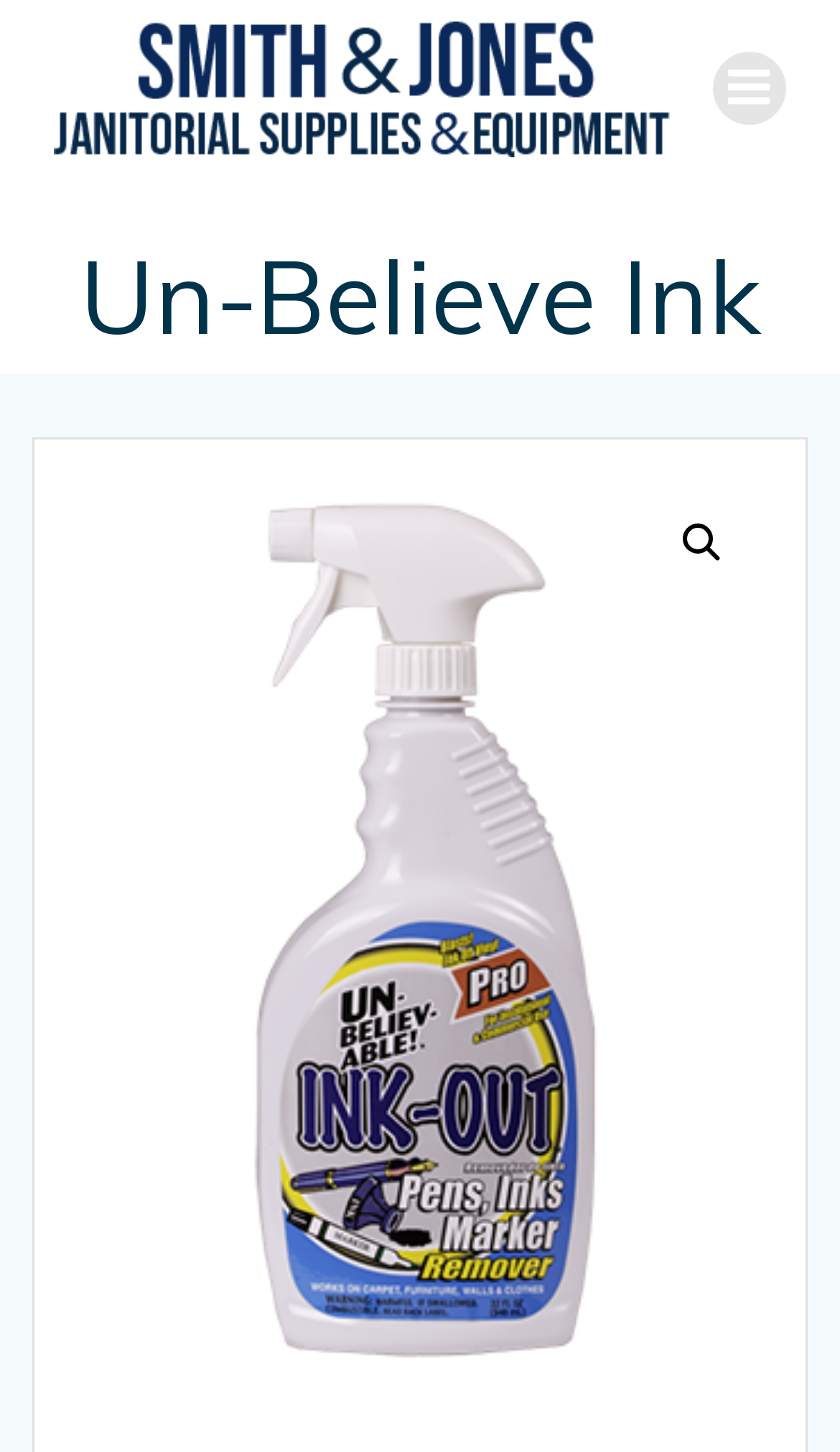Is there a search function on the webpage?
Please provide a full and detailed response to the question.

I found a link element with a magnifying glass icon, which is commonly used to represent a search function. This link is located in the middle section of the webpage, and its presence suggests that the webpage has a search function.